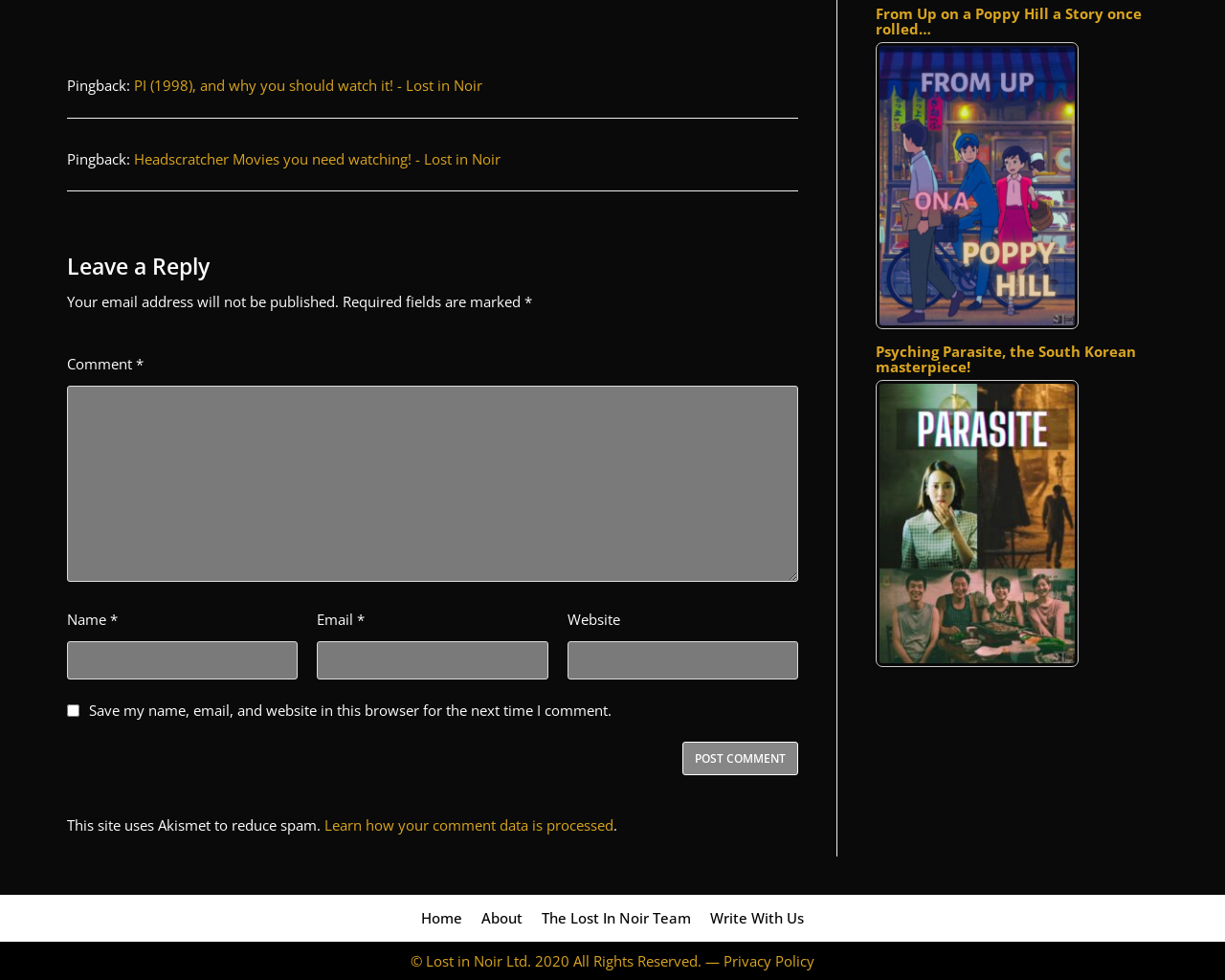Identify the bounding box coordinates necessary to click and complete the given instruction: "Read the 'Privacy Policy'".

[0.335, 0.971, 0.665, 0.991]